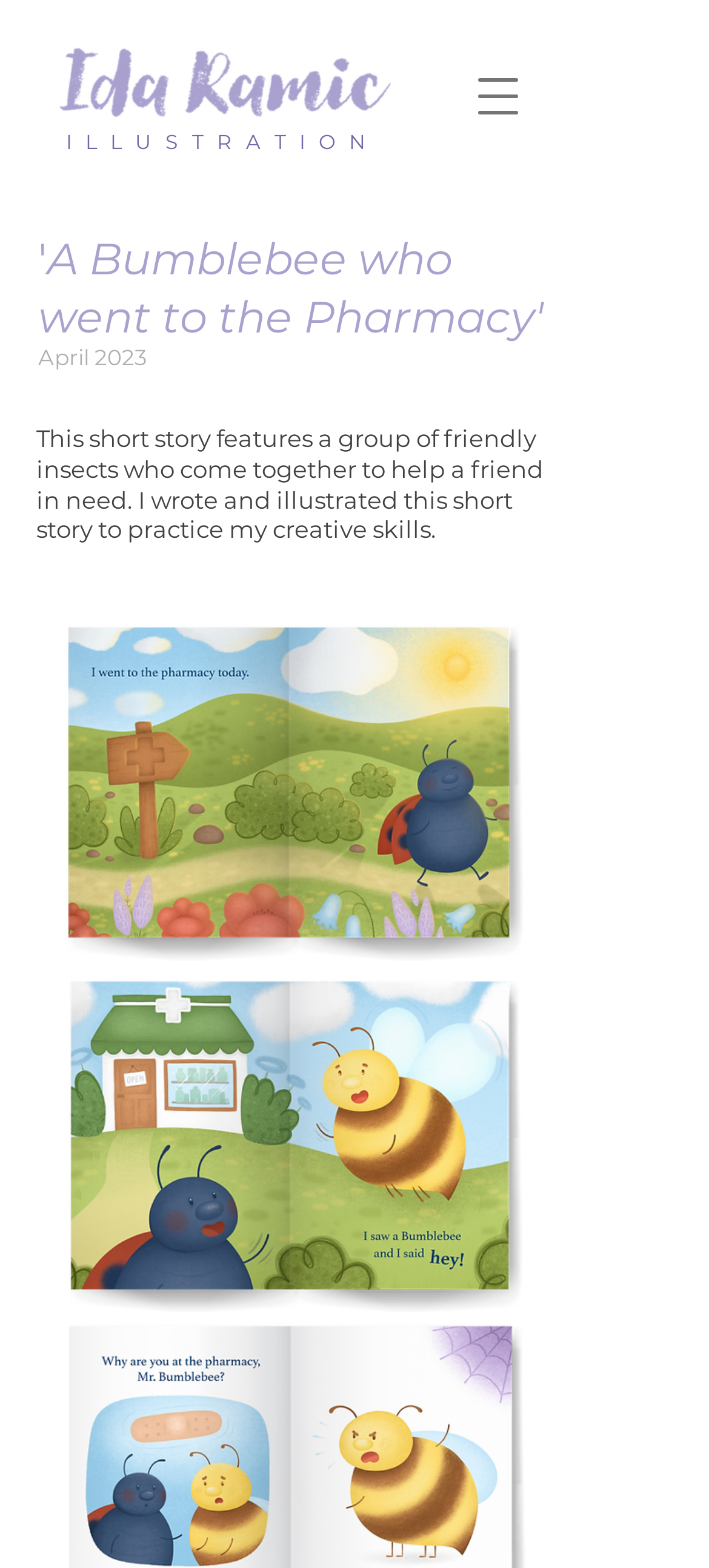Construct a comprehensive description capturing every detail on the webpage.

The webpage is a digital artwork portfolio of a children's book illustrator based in Edinburgh. At the top left corner, there is a logo image with the text "IR LOGO HD.png". Next to the logo, there is a heading that reads "ILLUSTRATION". 

Below the logo and the heading, there is a section that showcases a short story titled "'A Bumblebee who went to the Pharmacy'". The title is followed by the date "April 2023". The story is described in two paragraphs of text, which explain that the story features friendly insects helping a friend in need and that the illustrator wrote and illustrated the story to practice their creative skills.

The story is accompanied by two images, one below the other, which appear to be illustrations from the story. The first image takes up most of the width of the page and is positioned below the text. The second image is also wide and is placed below the first image, taking up a significant portion of the page's height.

At the top right corner, there is a button to open a navigation menu.